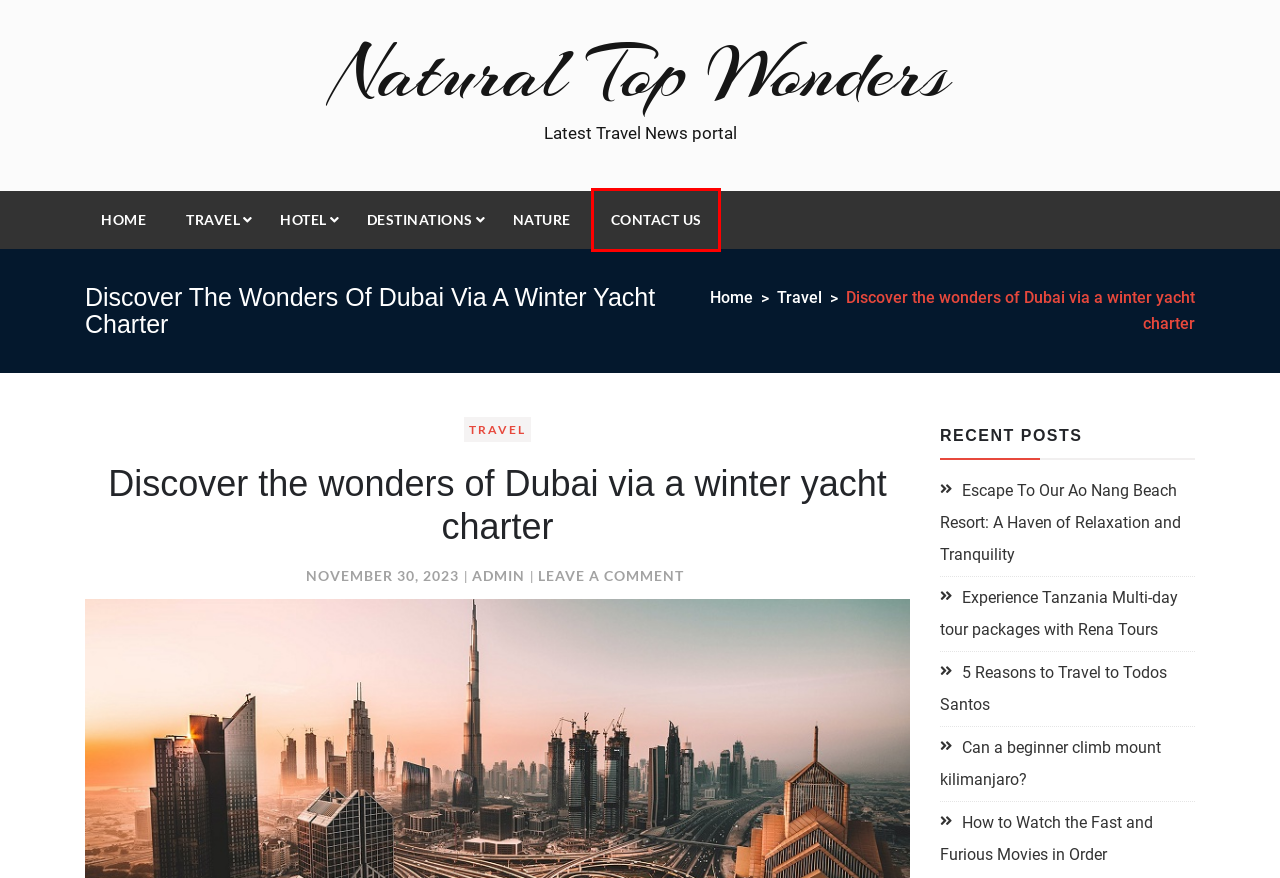Check out the screenshot of a webpage with a red rectangle bounding box. Select the best fitting webpage description that aligns with the new webpage after clicking the element inside the bounding box. Here are the candidates:
A. Natural Top Wonders Travels & Tourism News Portal -Naturaltopwonders.com
B. Destinations | Naturaltopwonders.com
C. Climbing Kilimanjaro as a Beginner - What to Know? | Naturaltopwonders.com
D. Contact Us | Naturaltopwonders.com
E. admin | Natural Top Wonders
F. Escape To Our Ao Nang Beach Resort: A Haven of Relaxation and Tranquility | Naturaltopwonders.com
G. Travel | Naturaltopwonders.com
H. 5 Reasons to Travel to Todos Santos  | Naturaltopwonders.com

D